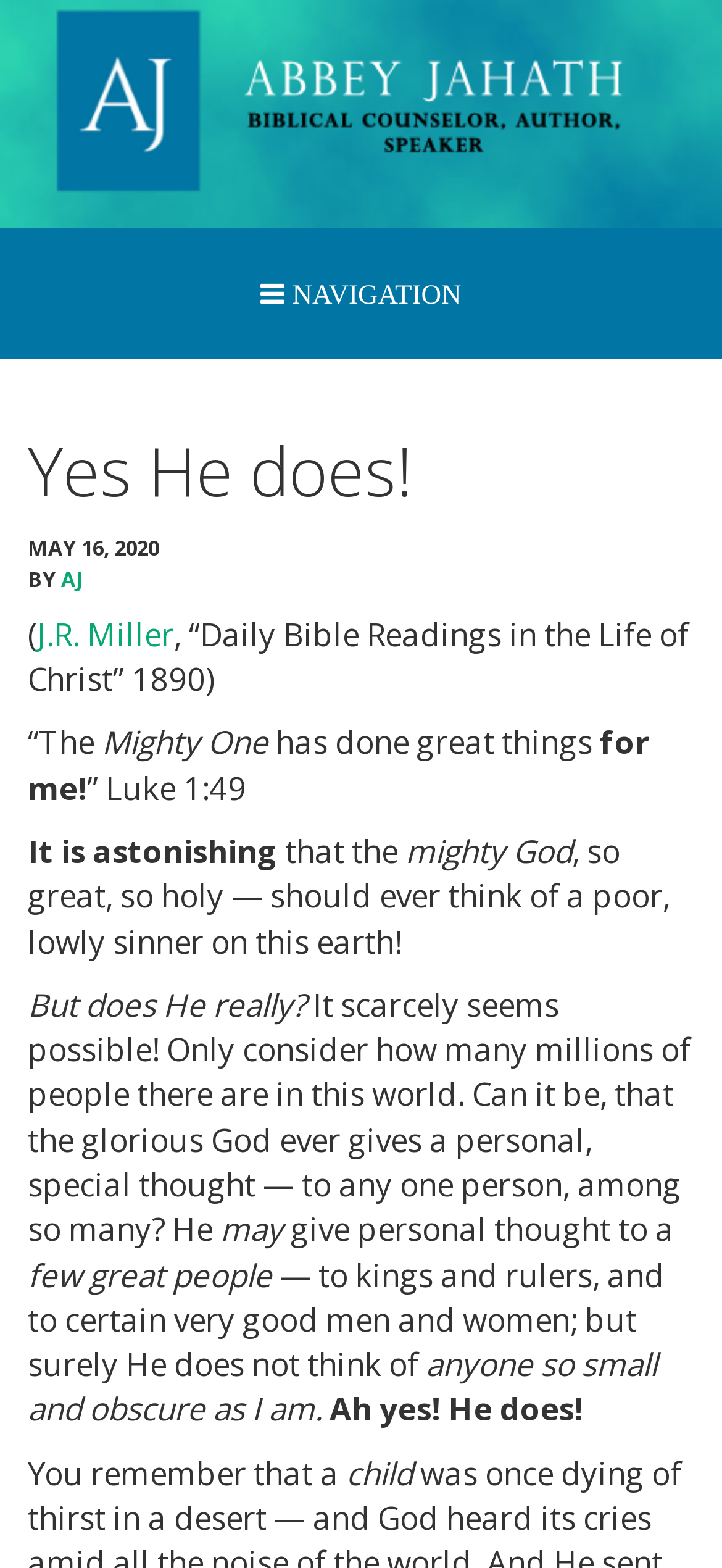Give a concise answer using one word or a phrase to the following question:
What is the author of the devotional?

AJ